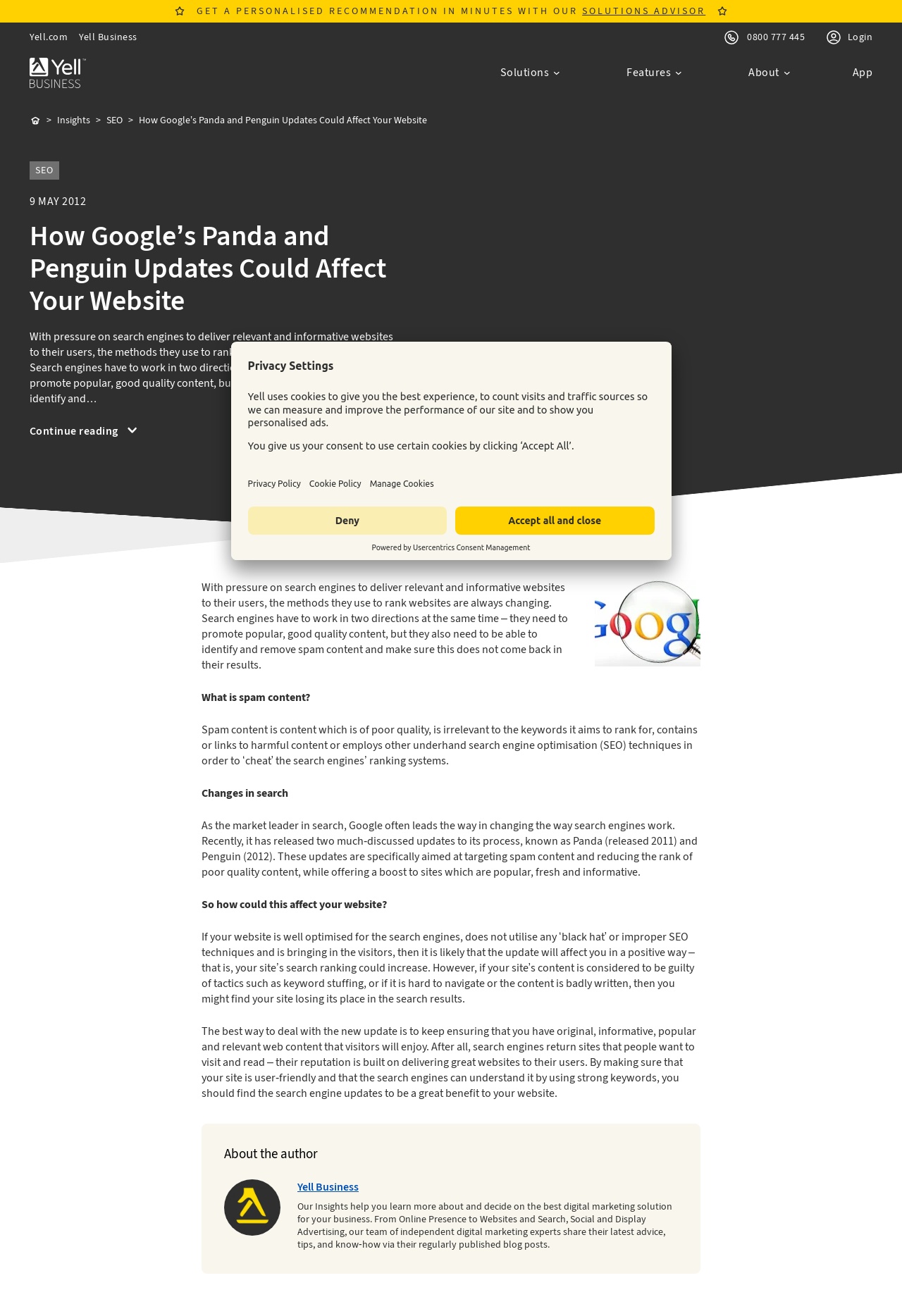Please indicate the bounding box coordinates of the element's region to be clicked to achieve the instruction: "Open the login page". Provide the coordinates as four float numbers between 0 and 1, i.e., [left, top, right, bottom].

[0.939, 0.024, 0.967, 0.033]